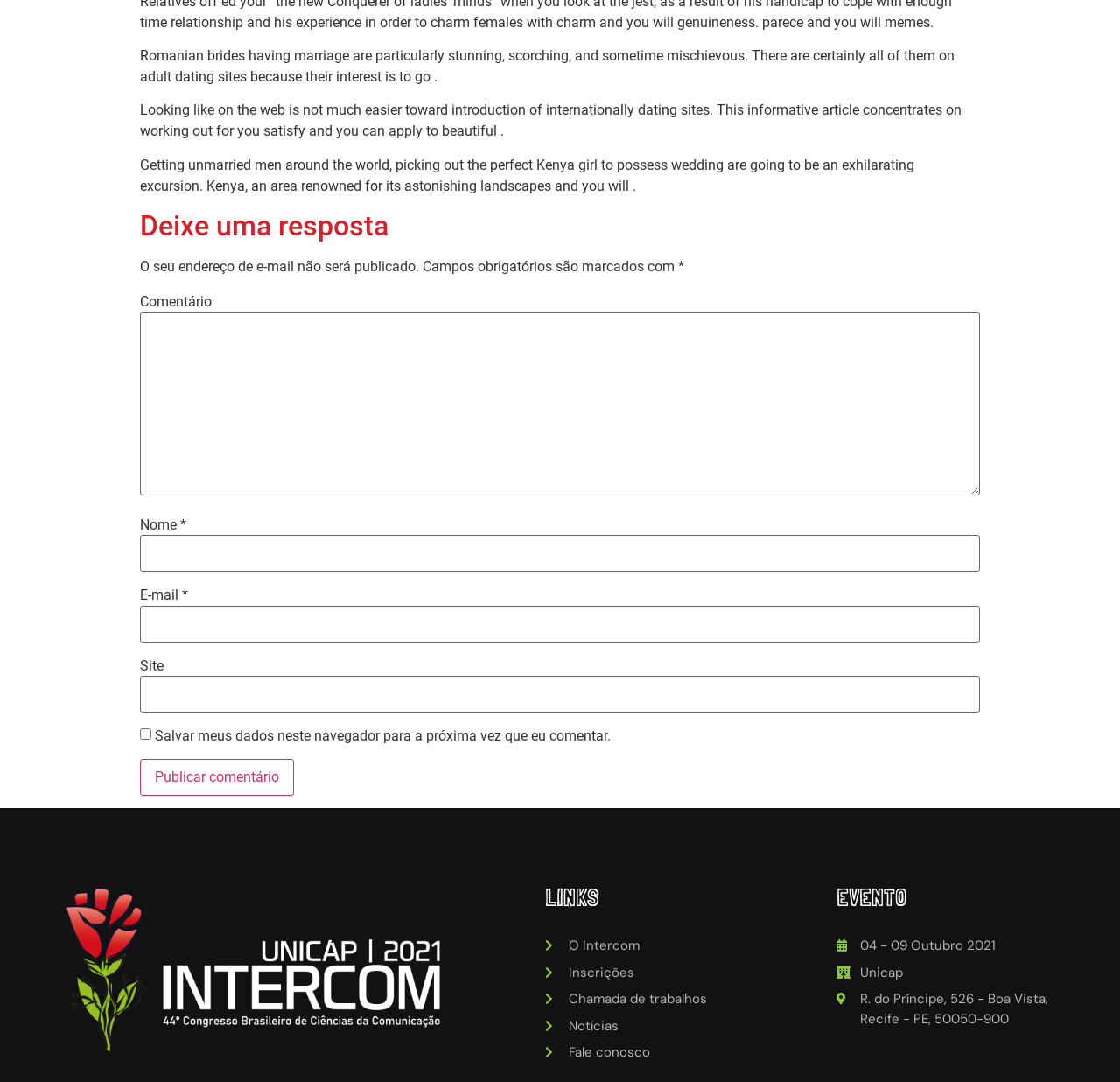Please specify the bounding box coordinates of the element that should be clicked to execute the given instruction: 'Enter your name'. Ensure the coordinates are four float numbers between 0 and 1, expressed as [left, top, right, bottom].

[0.125, 0.495, 0.875, 0.529]